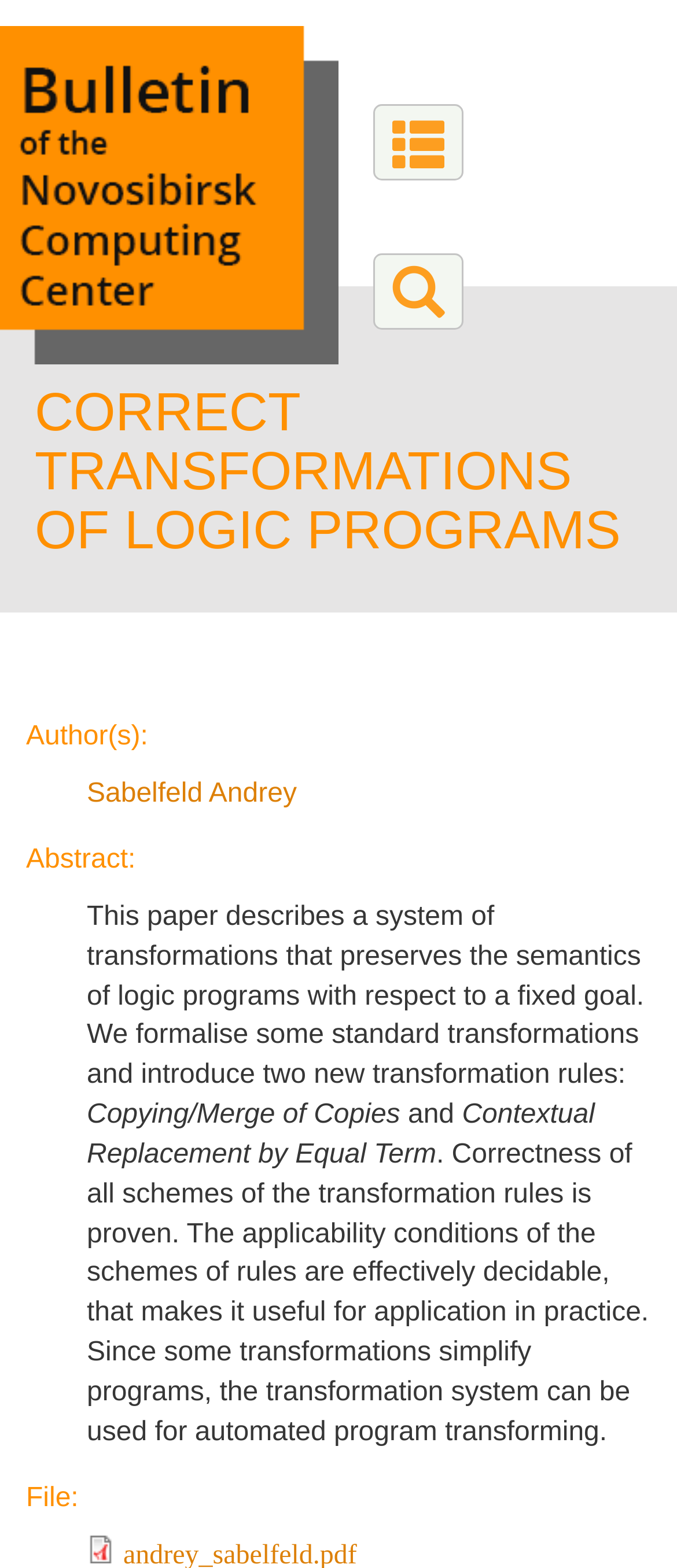How many new transformation rules are introduced in the paper? Refer to the image and provide a one-word or short phrase answer.

two